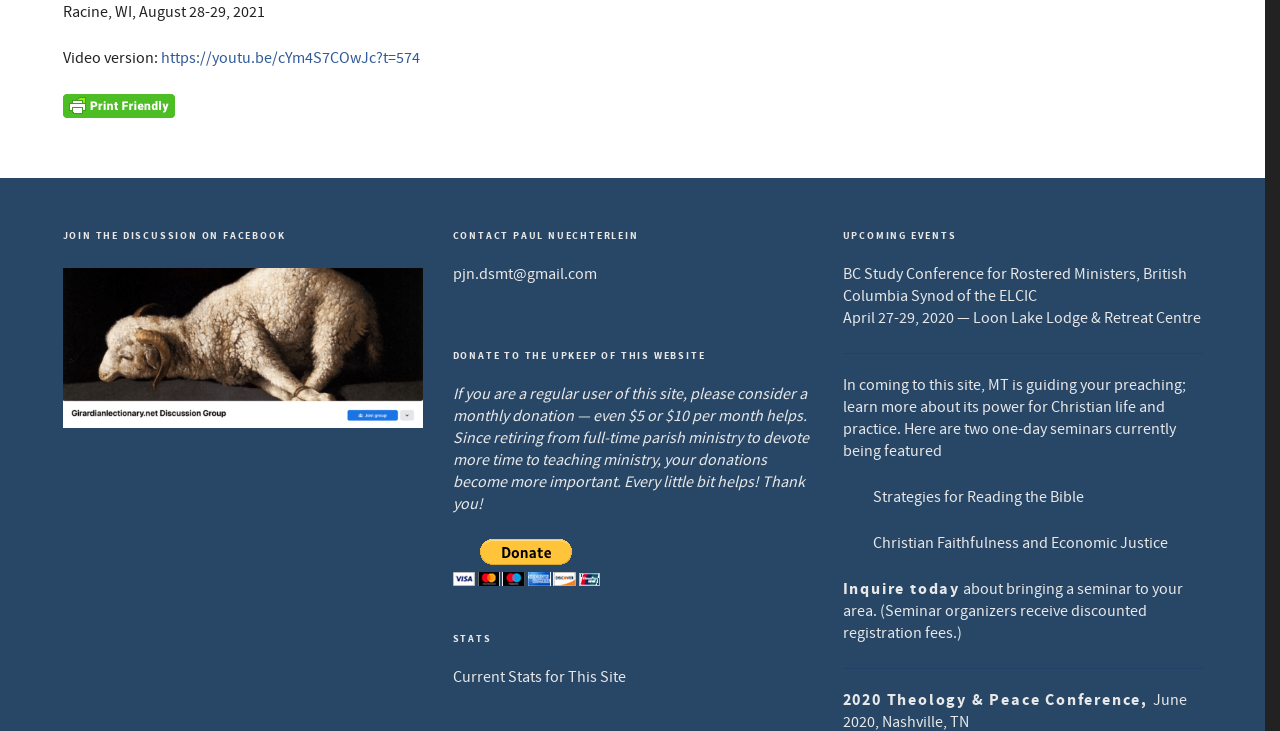What is the date of the event mentioned?
Give a single word or phrase as your answer by examining the image.

August 28-29, 2021